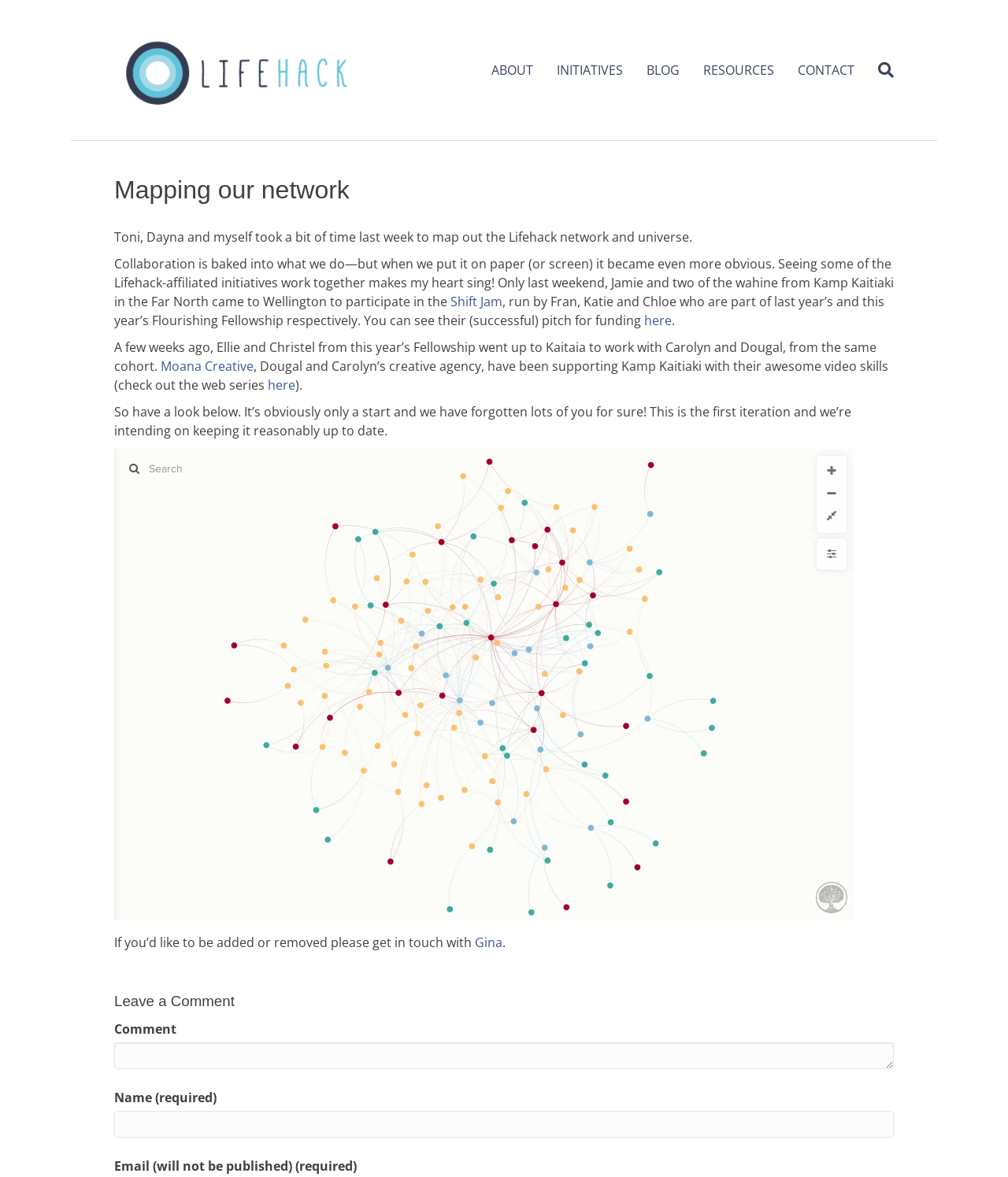What is the name of the network being mapped?
Utilize the information in the image to give a detailed answer to the question.

The article mentions 'Toni, Dayna and myself took a bit of time last week to map out the Lifehack network and universe.' which indicates that the network being mapped is the Lifehack network.